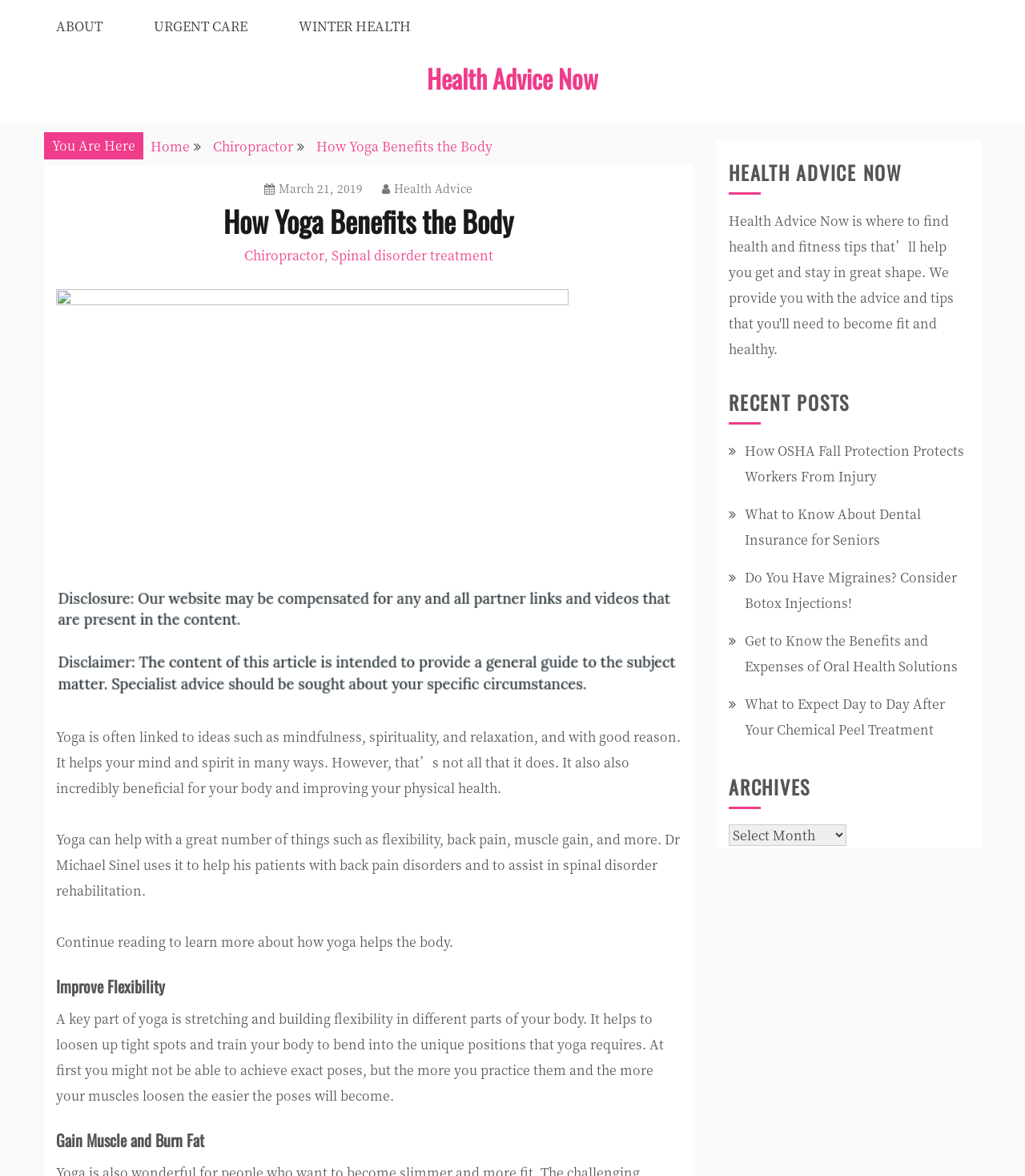Create a detailed description of the webpage's content and layout.

The webpage is about the benefits of yoga for the body, specifically focusing on how it can improve physical health. At the top of the page, there are several links to different sections of the website, including "ABOUT", "URGENT CARE", and "WINTER HEALTH". Below these links, there is a navigation bar with breadcrumbs, showing the current page's location within the website's hierarchy.

The main content of the page is divided into several sections. The first section has a heading "How Yoga Benefits the Body" and a brief introduction to the benefits of yoga for the mind and spirit. Below this introduction, there is an image.

The next section discusses the physical benefits of yoga, including flexibility, back pain, muscle gain, and more. There are three subheadings: "Improve Flexibility", "Gain Muscle and Burn Fat", and a third one that is not fully visible on the page. Each subheading is followed by a paragraph of text explaining the specific benefit of yoga.

On the right side of the page, there is a complementary section with several headings, including "HEALTH ADVICE NOW", "RECENT POSTS", and "ARCHIVES". Below these headings, there are links to recent posts and a dropdown menu for archives.

Overall, the webpage is well-organized and easy to navigate, with clear headings and concise text. The content is focused on the benefits of yoga for physical health, with several specific examples and explanations.